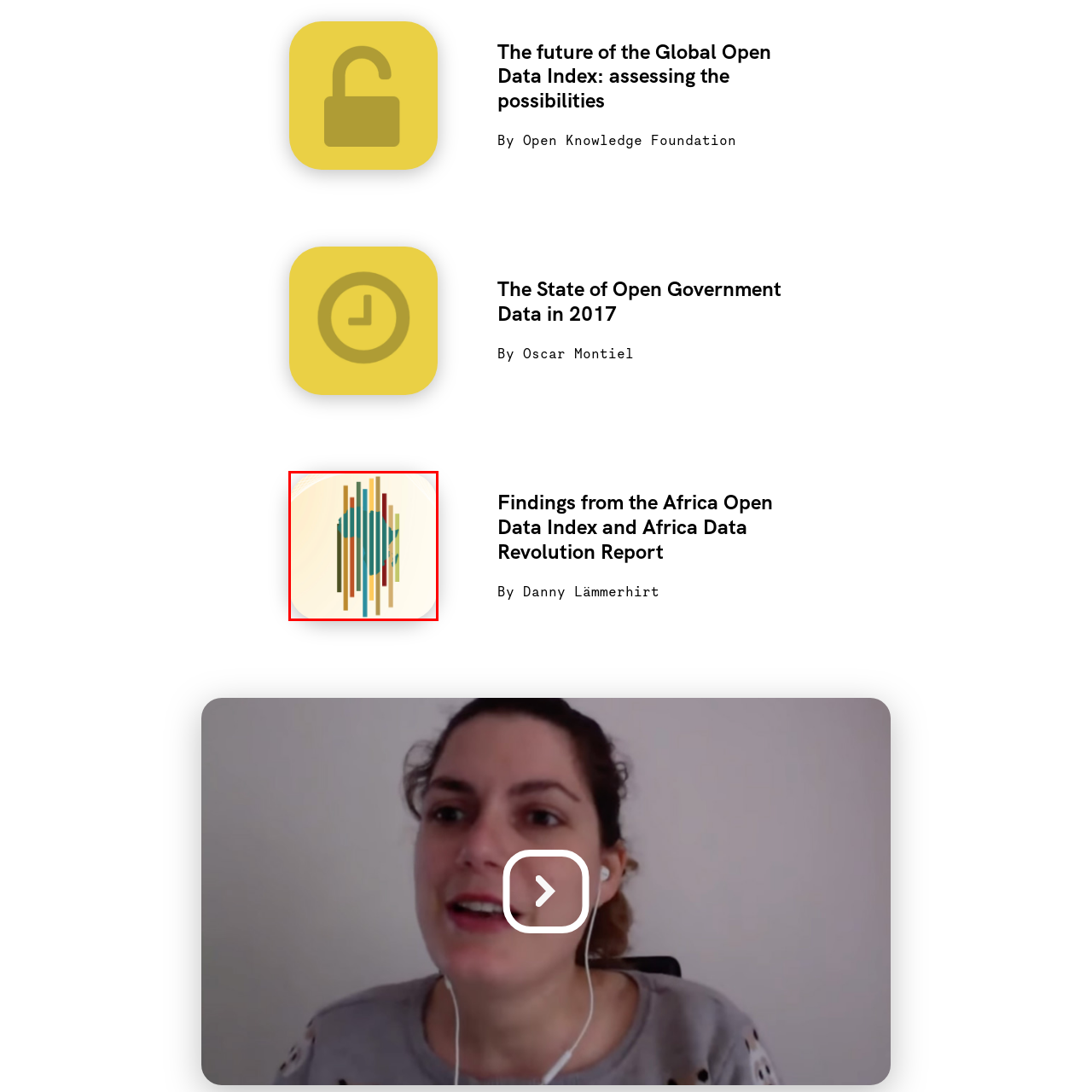What is the artwork linked to?
Focus on the red bounded area in the image and respond to the question with a concise word or phrase.

Danny Lämmerhirt's findings